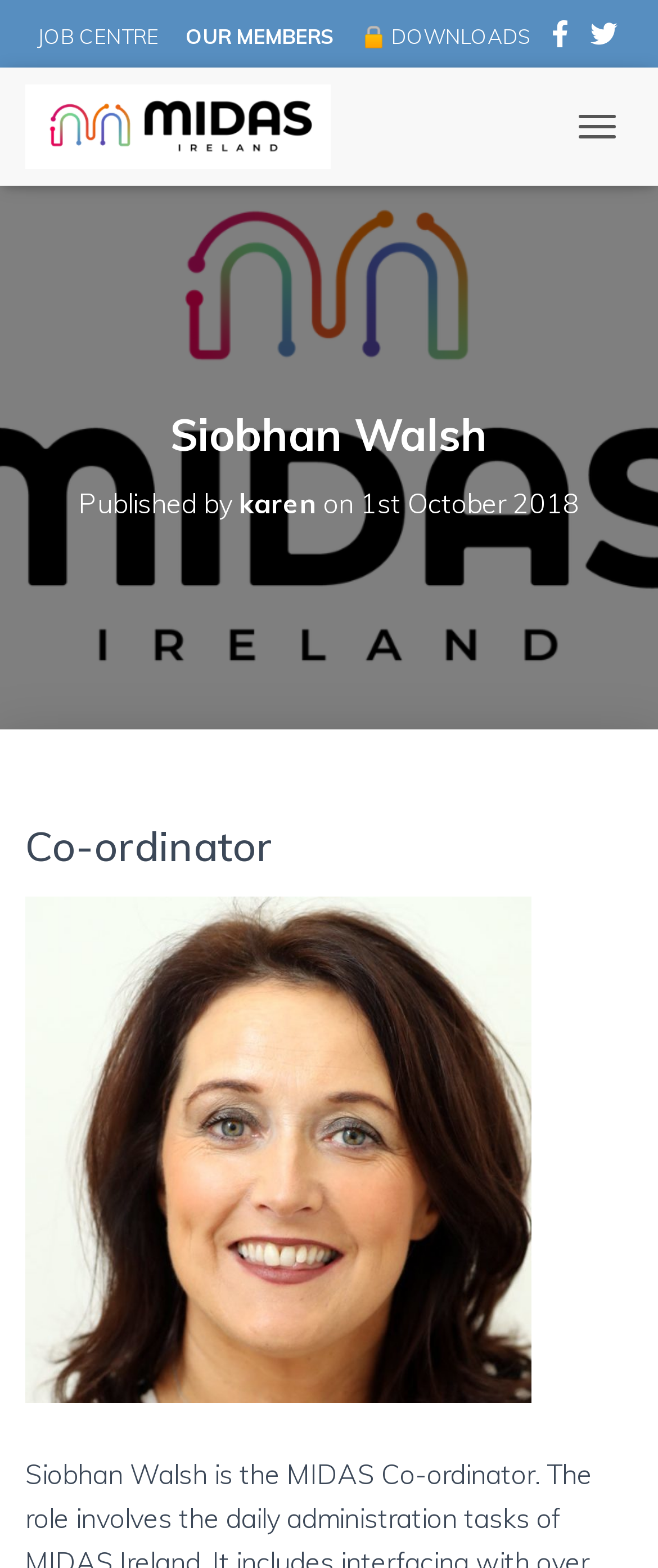Mark the bounding box of the element that matches the following description: "karen".

[0.363, 0.311, 0.481, 0.332]